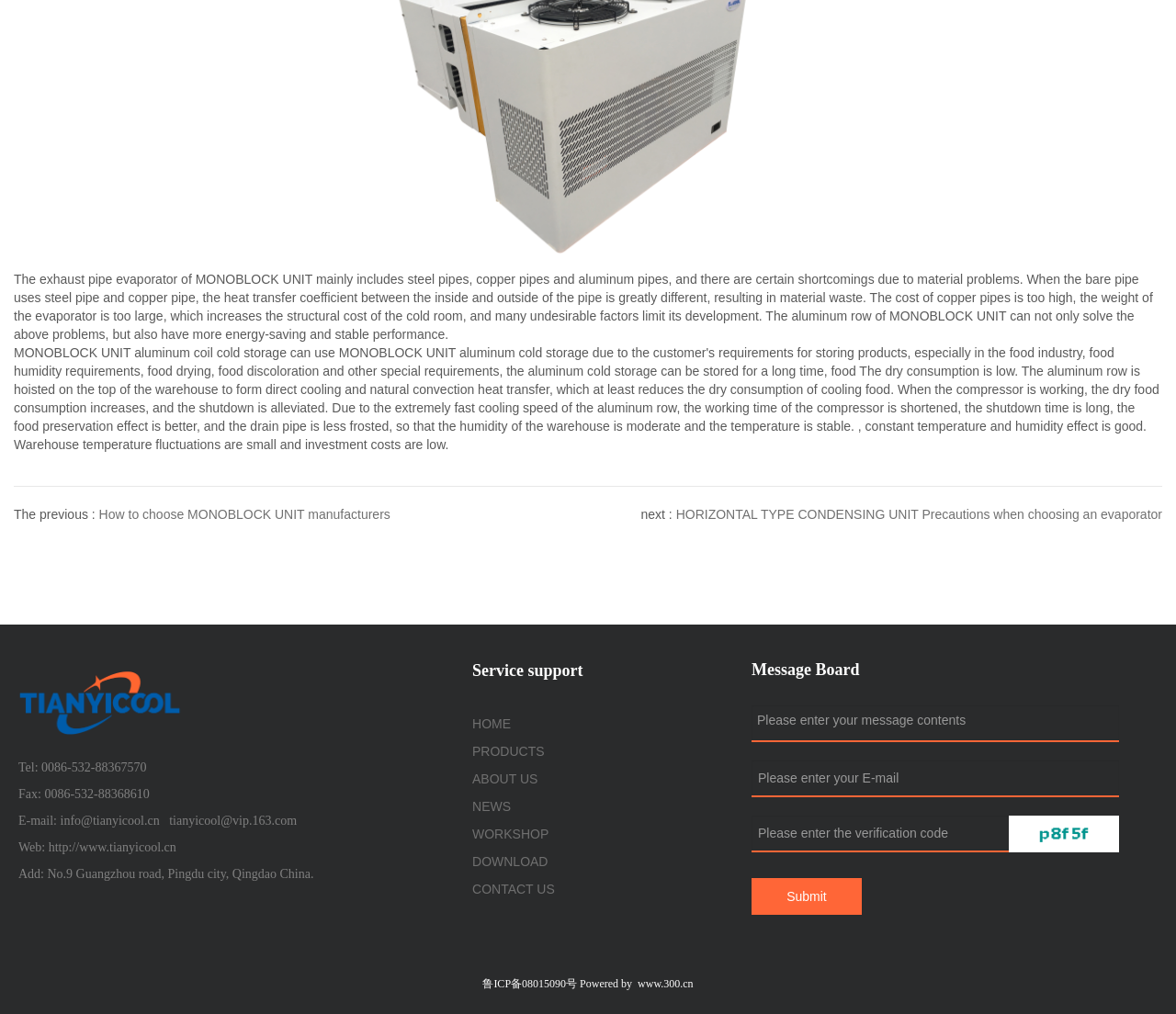Please provide the bounding box coordinates for the element that needs to be clicked to perform the instruction: "View the 'CONTACT' page". The coordinates must consist of four float numbers between 0 and 1, formatted as [left, top, right, bottom].

None